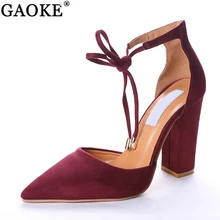What is the purpose of the chunky heel?
Examine the image and give a concise answer in one word or a short phrase.

Provides stability